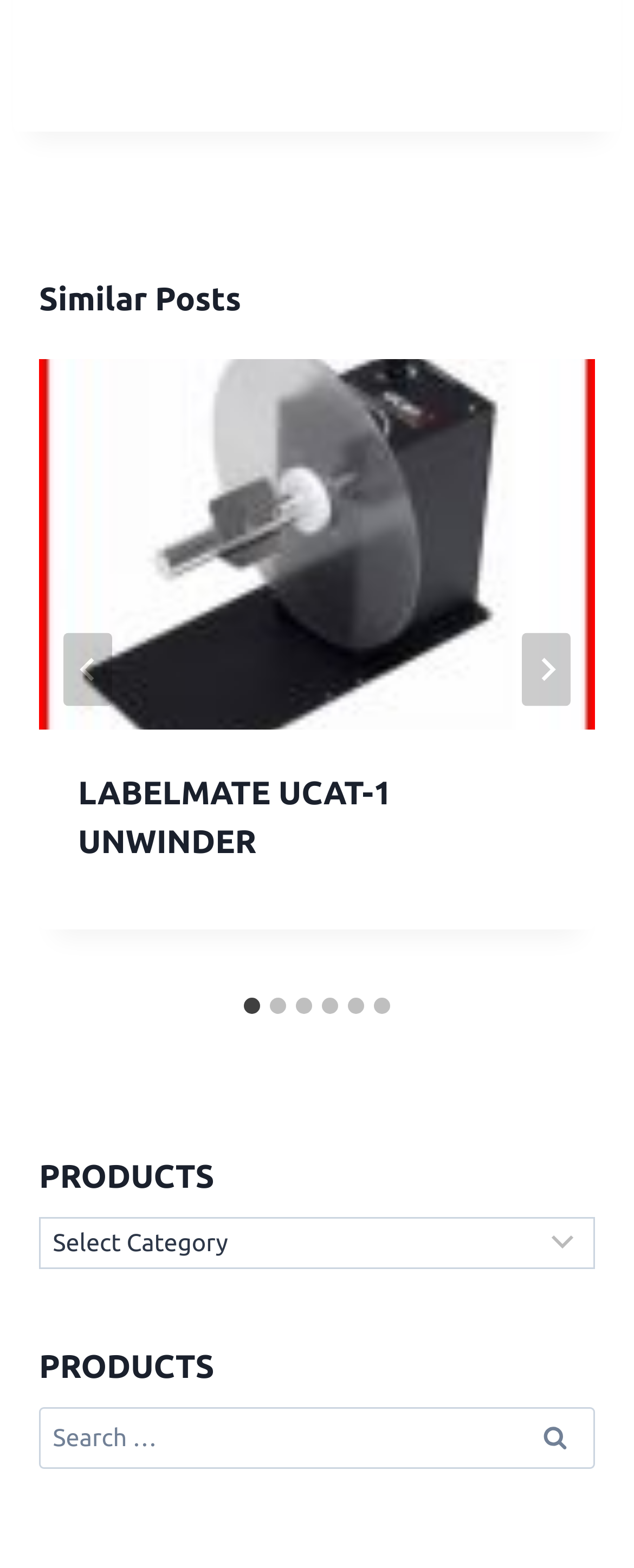Provide a brief response to the question using a single word or phrase: 
How many headings are there on the webpage?

3